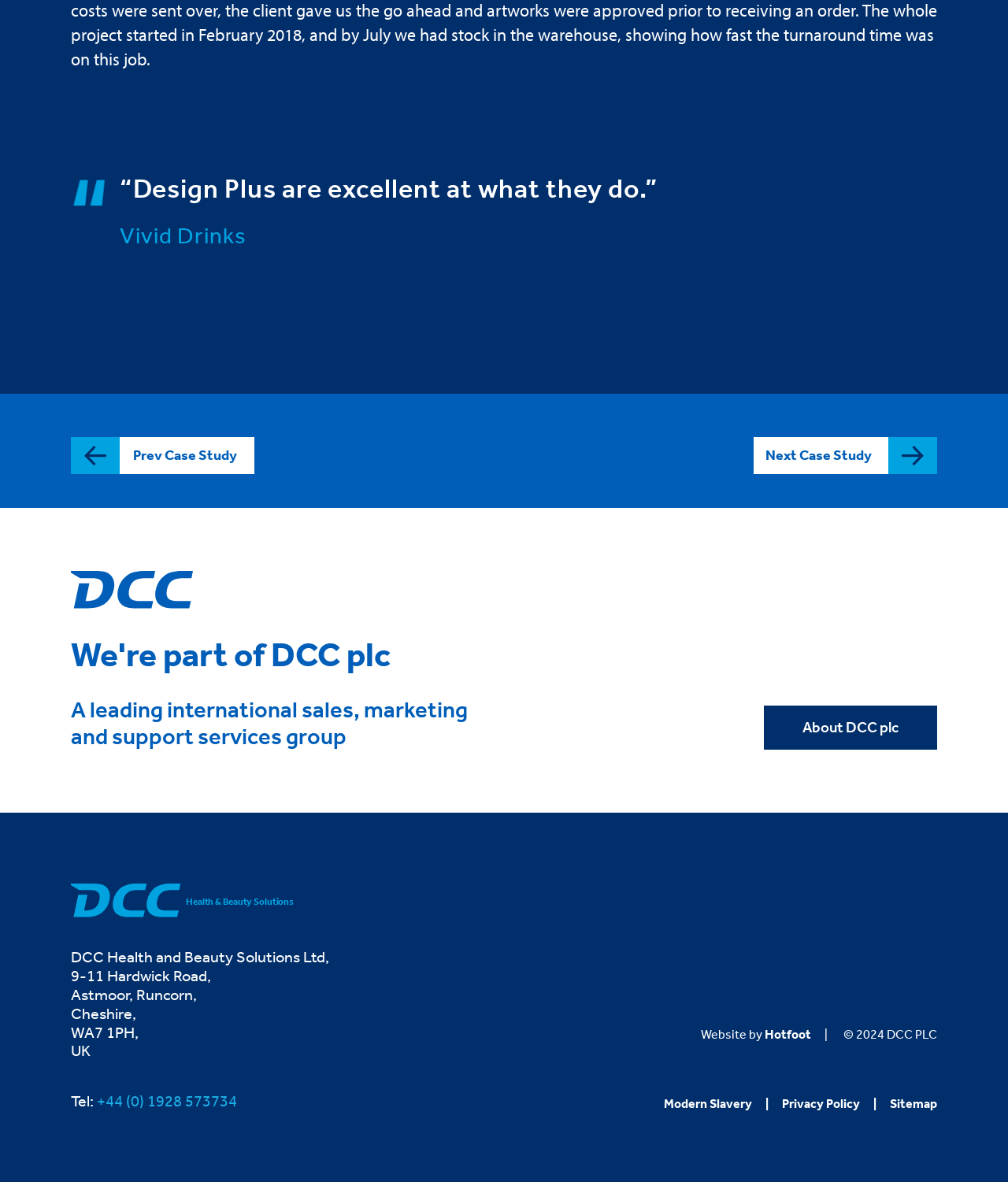Identify the bounding box coordinates of the section that should be clicked to achieve the task described: "Click the 'Home' link".

None